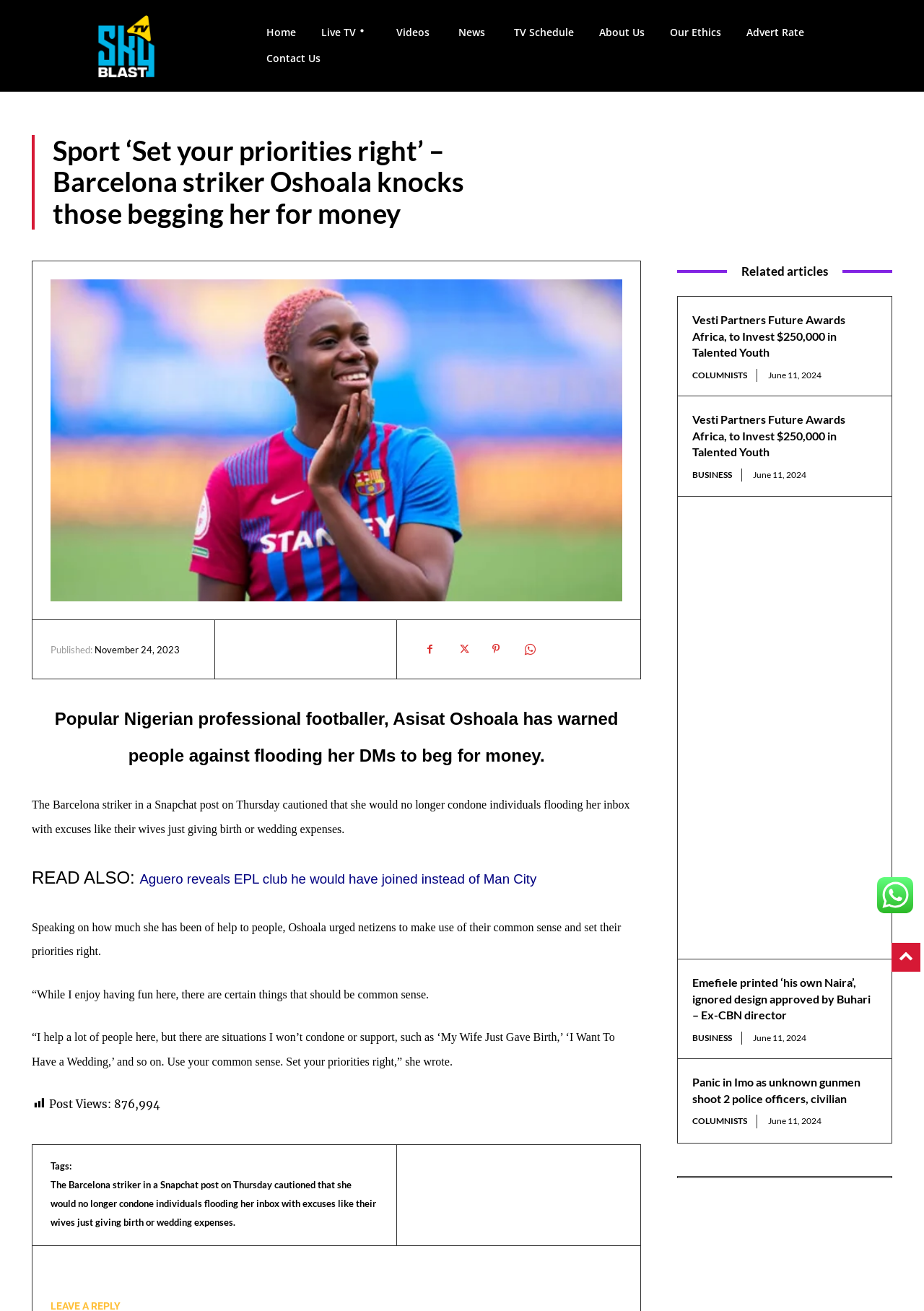How many post views are there?
Observe the image and answer the question with a one-word or short phrase response.

876,994